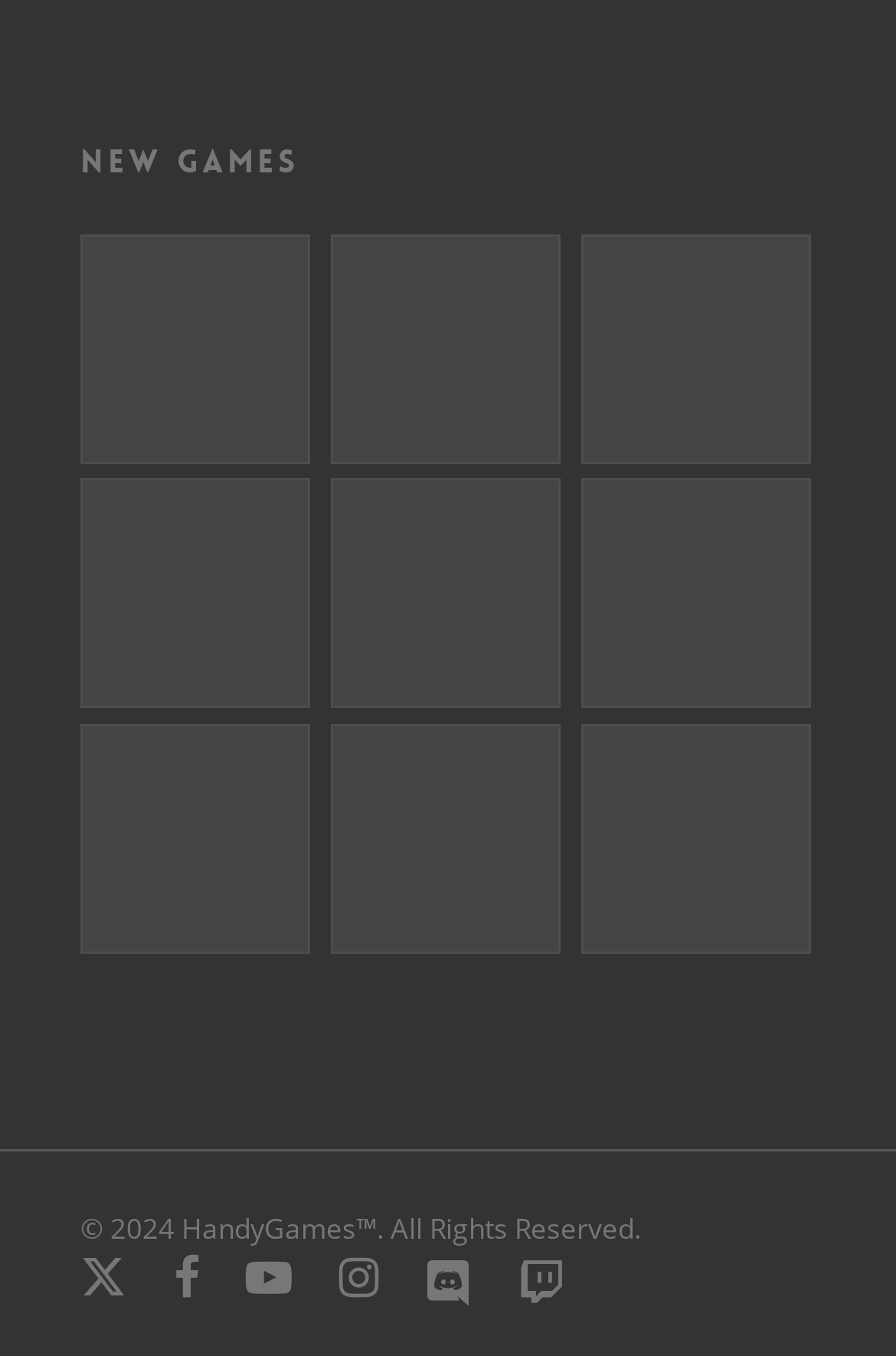Locate the bounding box coordinates of the area to click to fulfill this instruction: "Read about 'pests and diseases of variegated hibiscus'". The bounding box should be presented as four float numbers between 0 and 1, in the order [left, top, right, bottom].

None